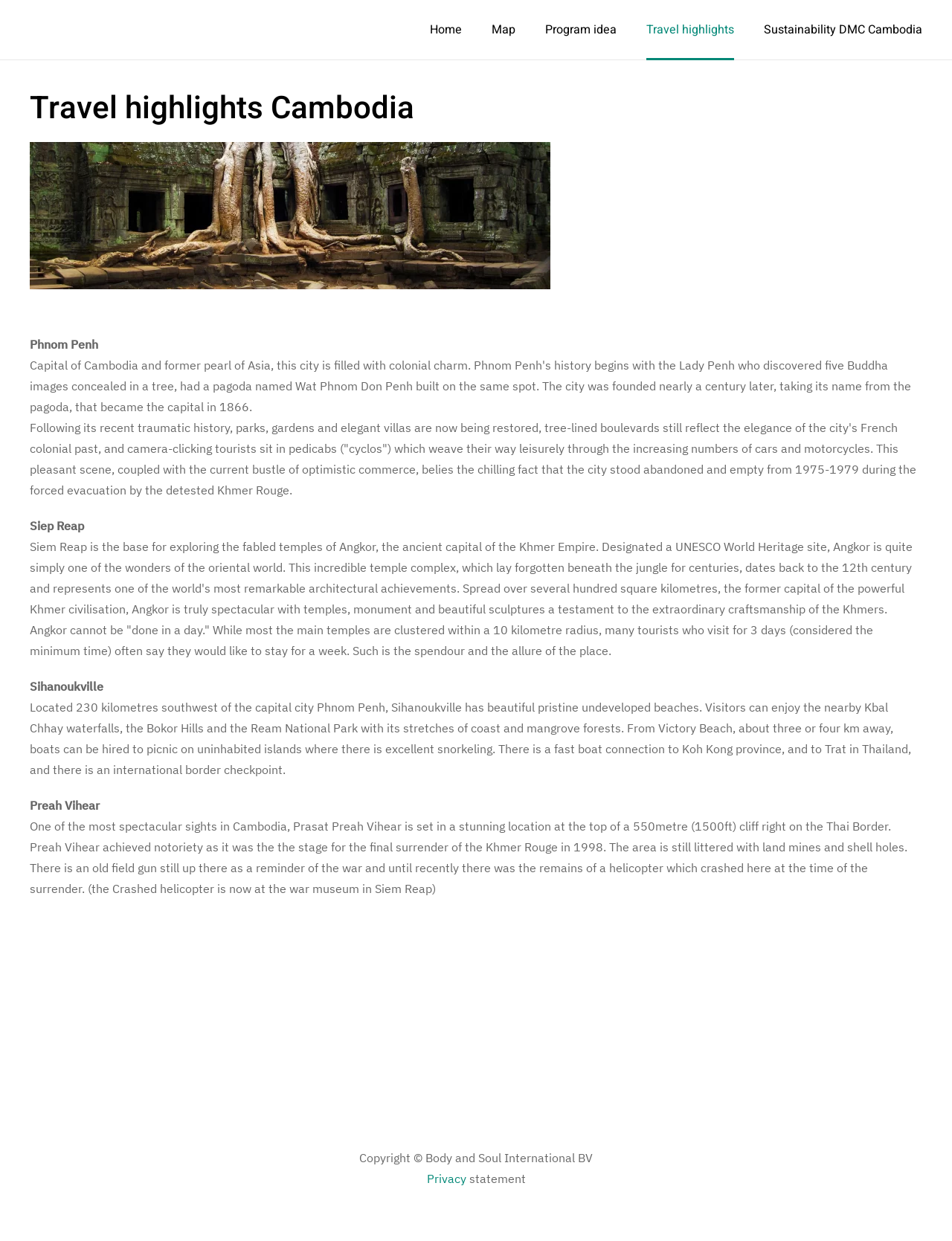How many cities are highlighted in Cambodia? Analyze the screenshot and reply with just one word or a short phrase.

4